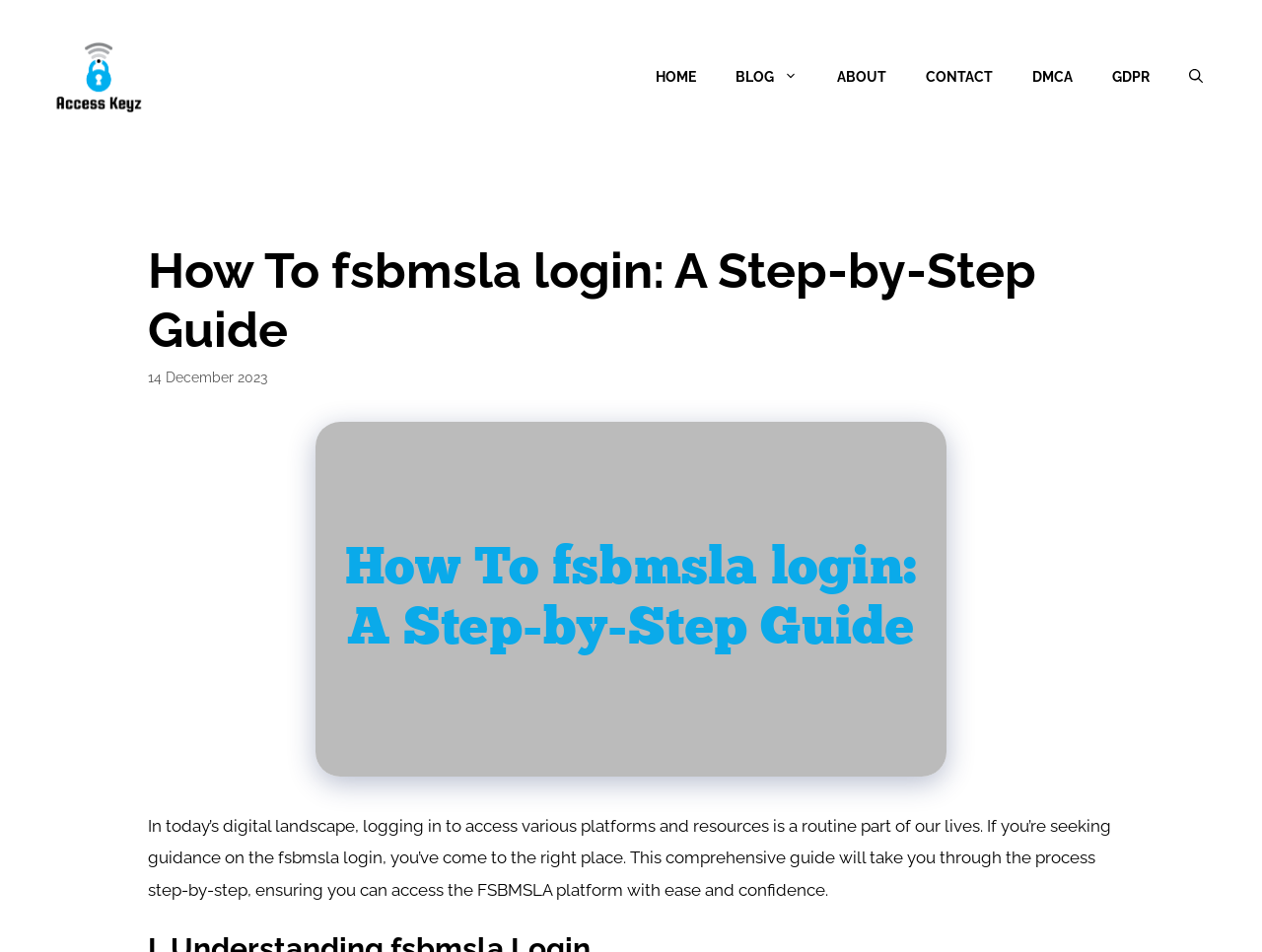Identify the bounding box of the UI element that matches this description: "DMCA".

[0.802, 0.049, 0.866, 0.111]